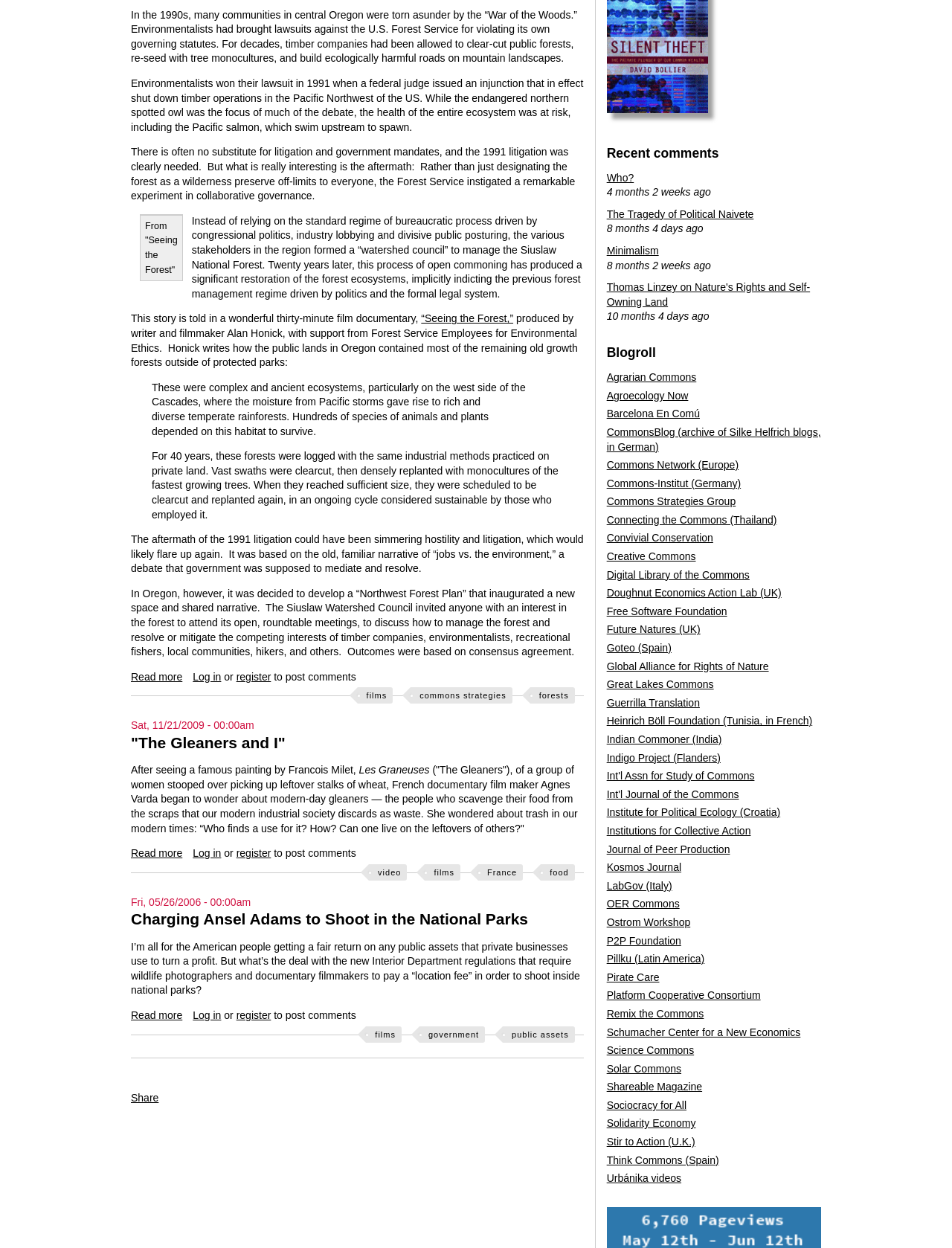What is the topic of the first article?
Answer the question with a single word or phrase, referring to the image.

War of the Woods